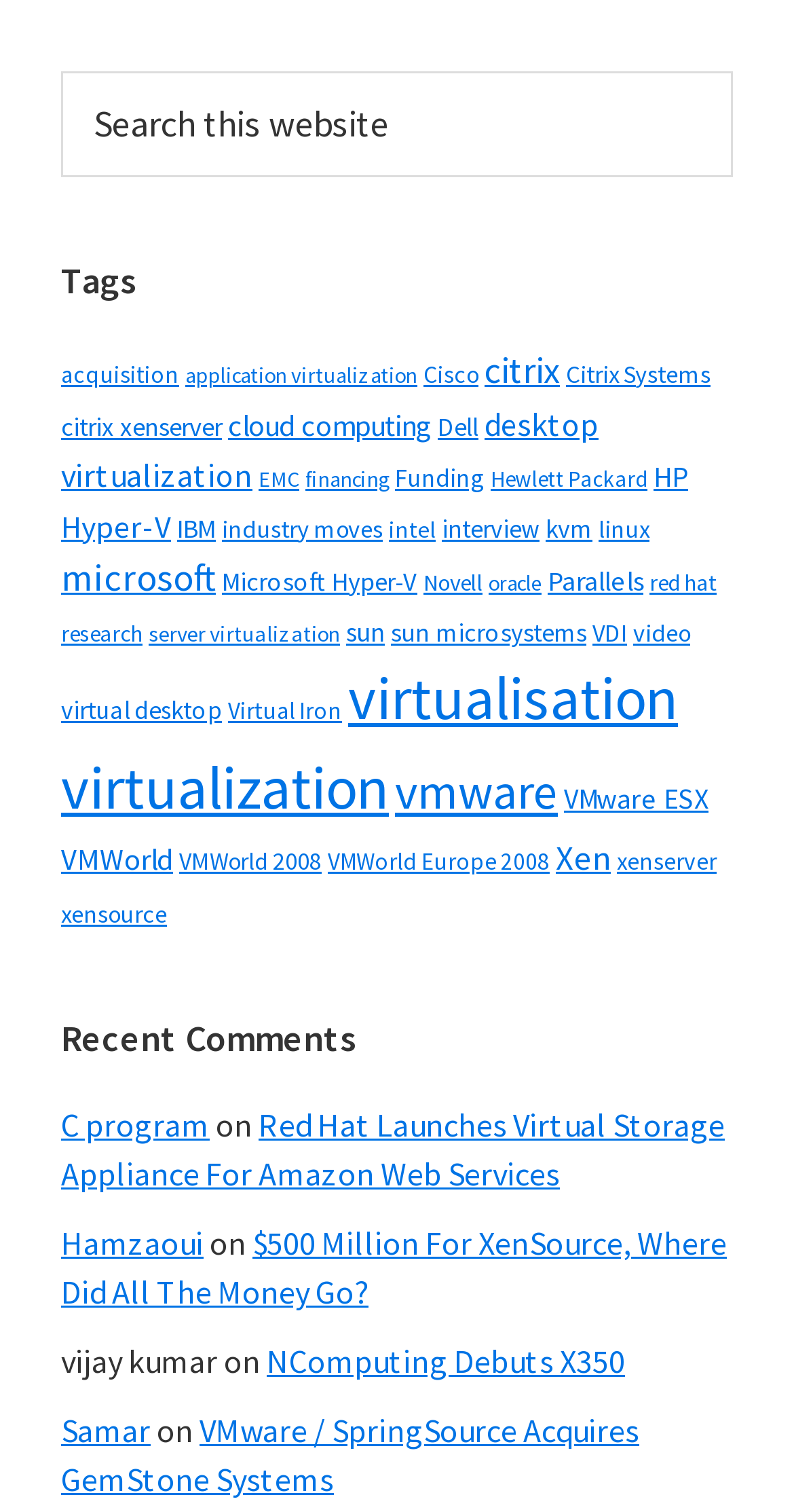What is the primary function of the search box?
Respond to the question with a single word or phrase according to the image.

Search this website